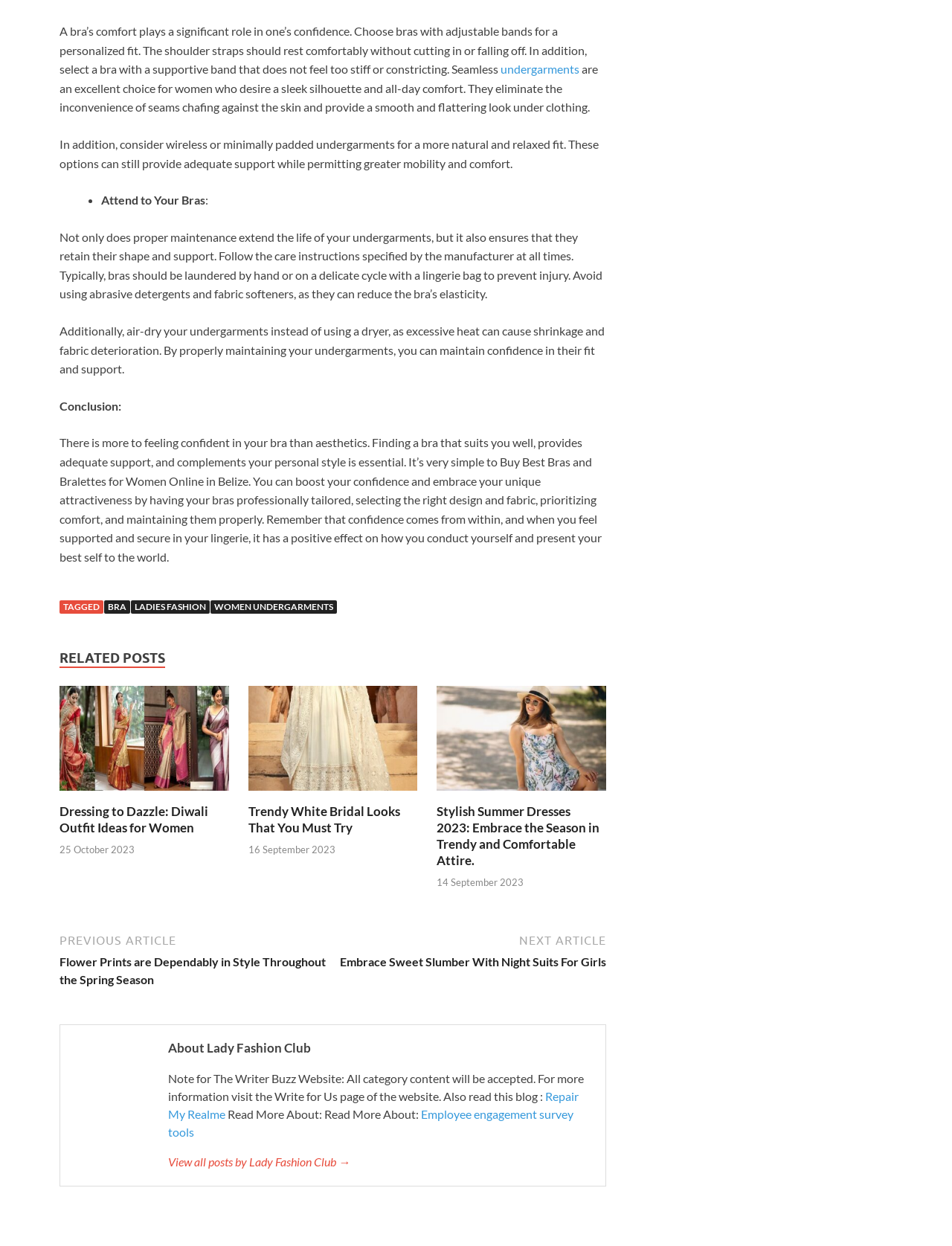Locate the UI element described as follows: "Repair My Realme". Return the bounding box coordinates as four float numbers between 0 and 1 in the order [left, top, right, bottom].

[0.177, 0.874, 0.608, 0.899]